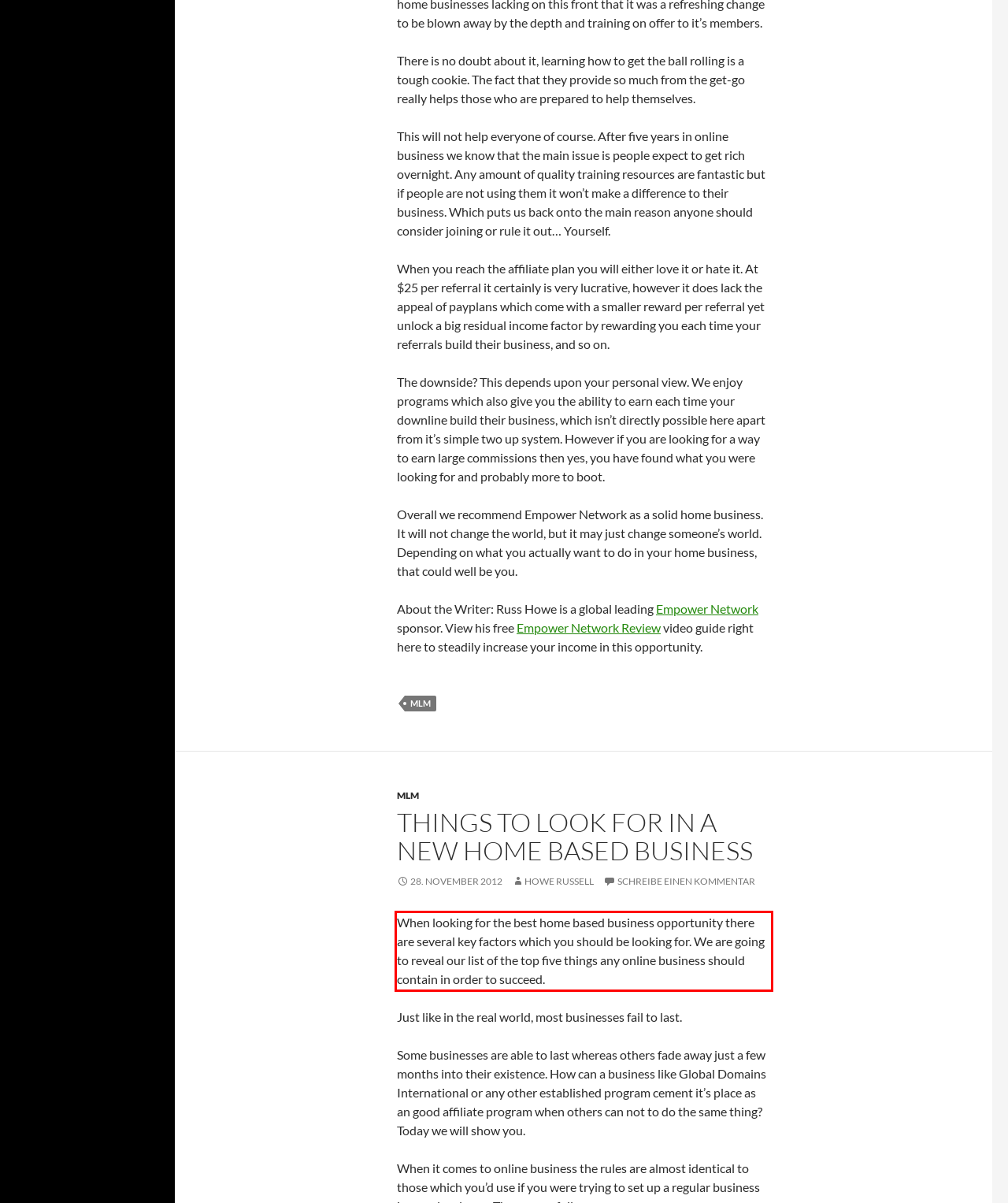Using OCR, extract the text content found within the red bounding box in the given webpage screenshot.

When looking for the best home based business opportunity there are several key factors which you should be looking for. We are going to reveal our list of the top five things any online business should contain in order to succeed.